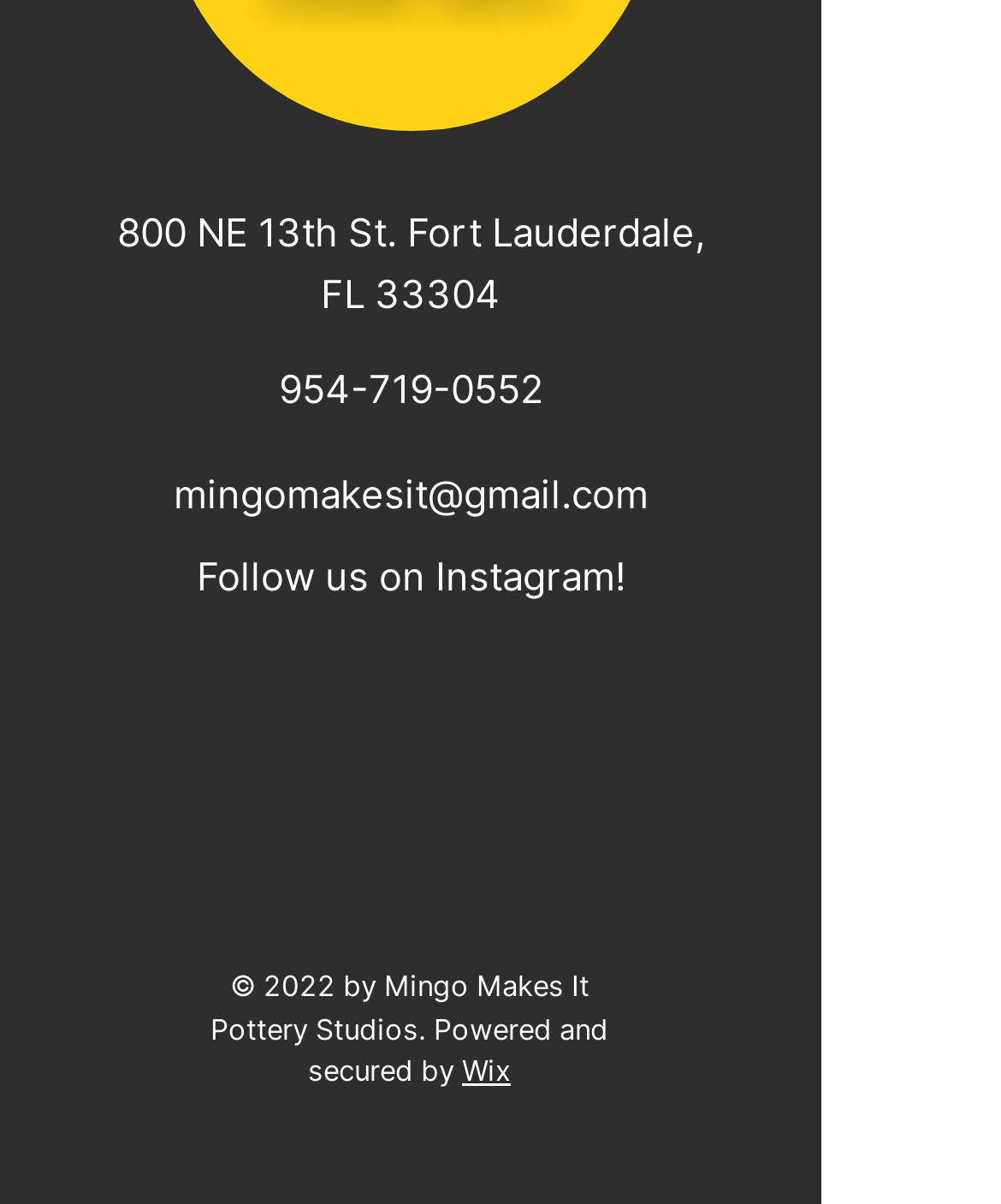What platform is powering Mingo Makes It Pottery Studios' website?
Using the visual information from the image, give a one-word or short-phrase answer.

Wix